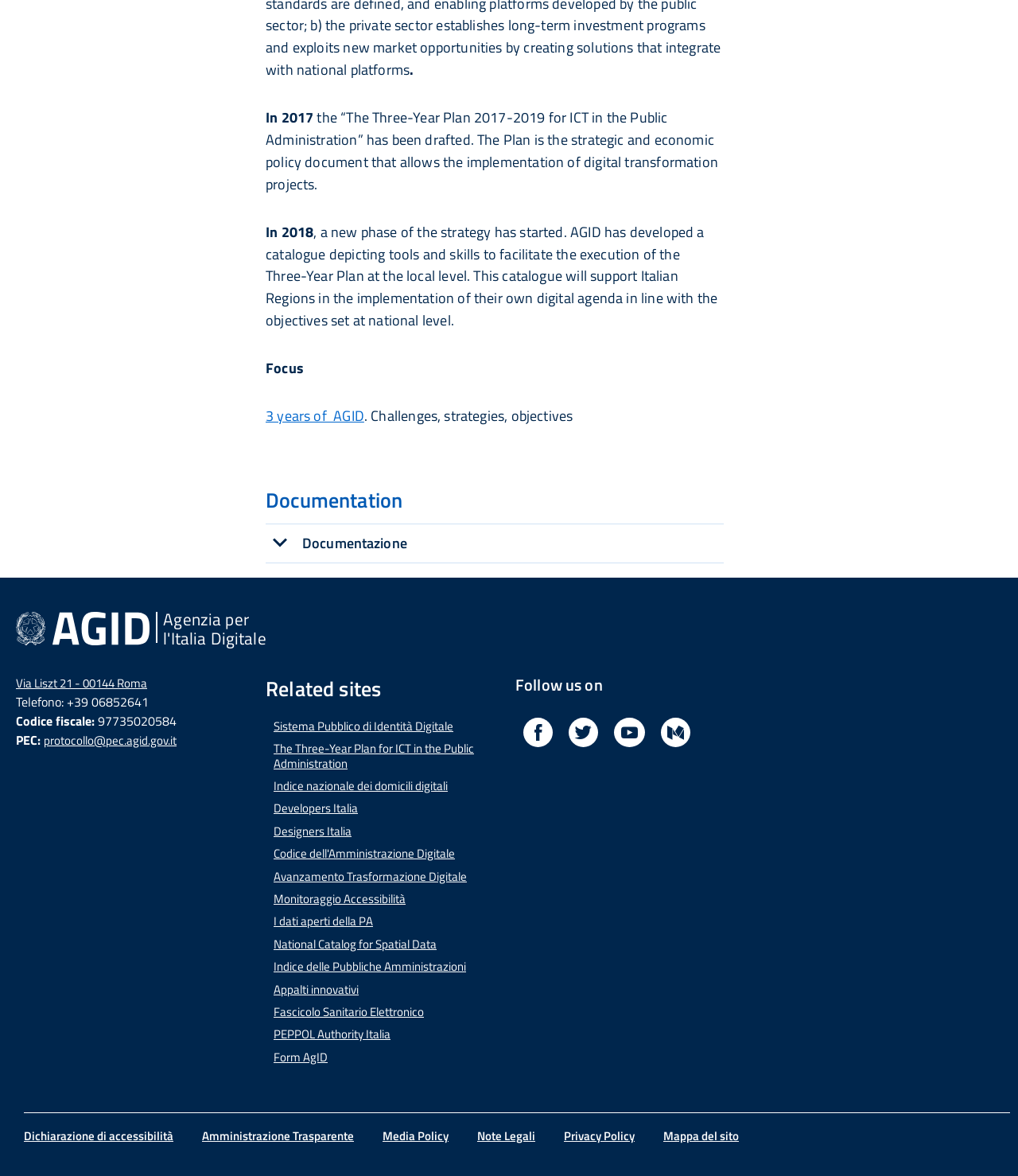How many social media platforms are listed in the 'Follow us on' section?
From the image, respond using a single word or phrase.

4